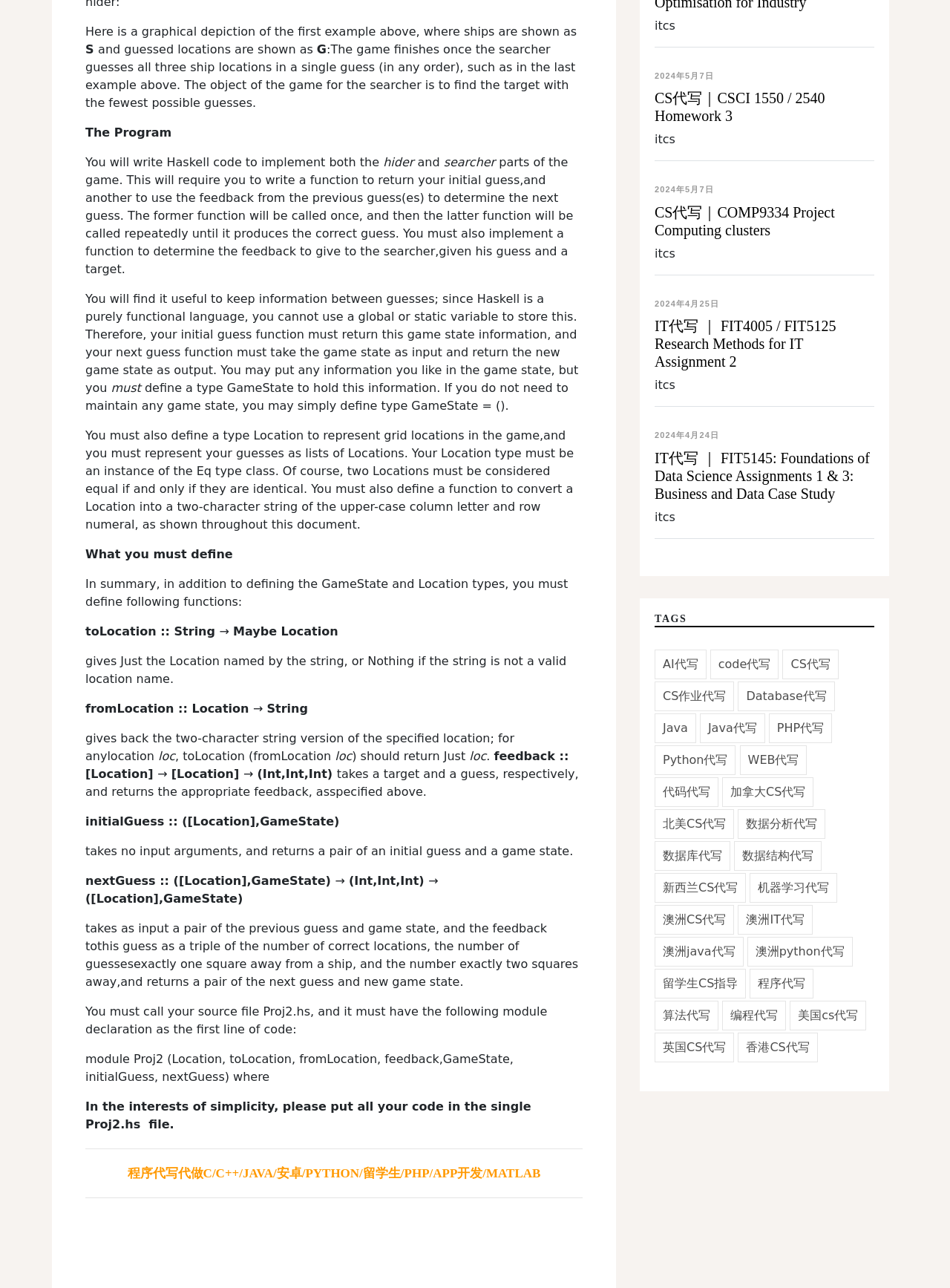What is the topic of the homework?
Please give a detailed and thorough answer to the question, covering all relevant points.

Based on the webpage, I found a heading 'CS代写｜CSCI 1550 / 2540 Homework 3' which indicates that the topic of the homework is related to CSCI 1550 / 2540.